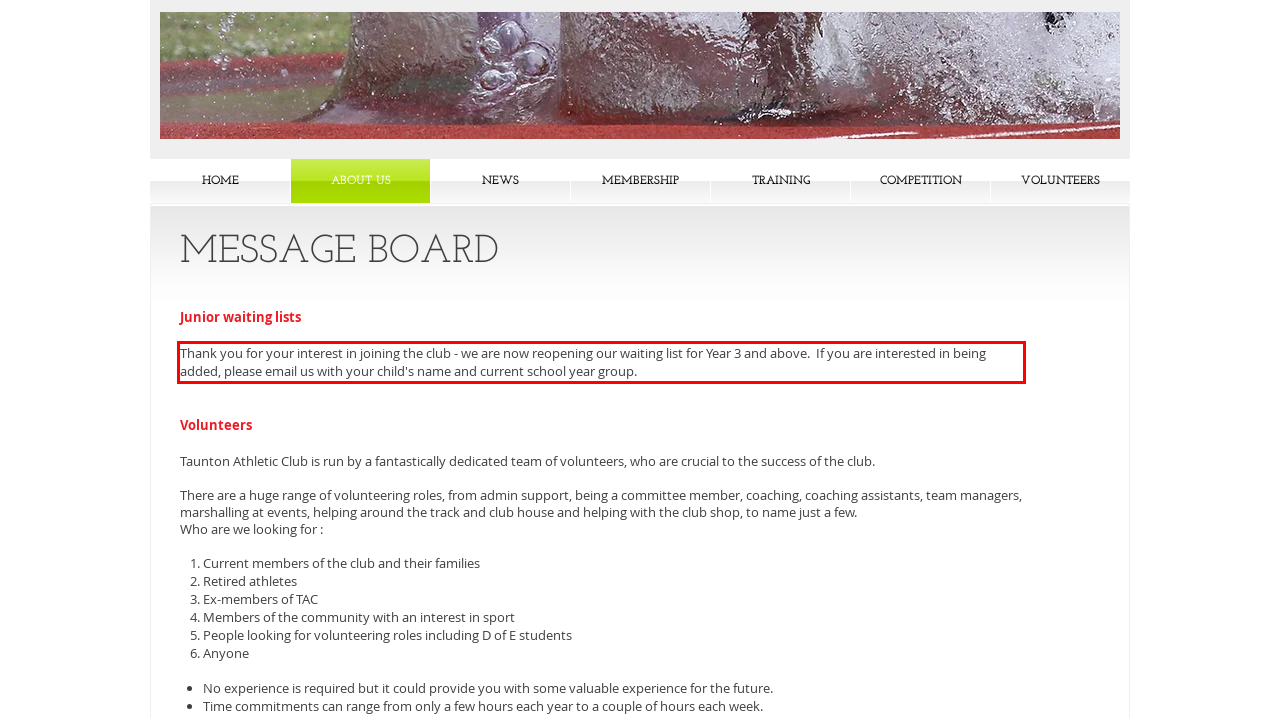Examine the screenshot of the webpage, locate the red bounding box, and generate the text contained within it.

Thank you for your interest in joining the club - we are now reopening our waiting list for Year 3 and above. If you are interested in being added, please email us with your child's name and current school year group.